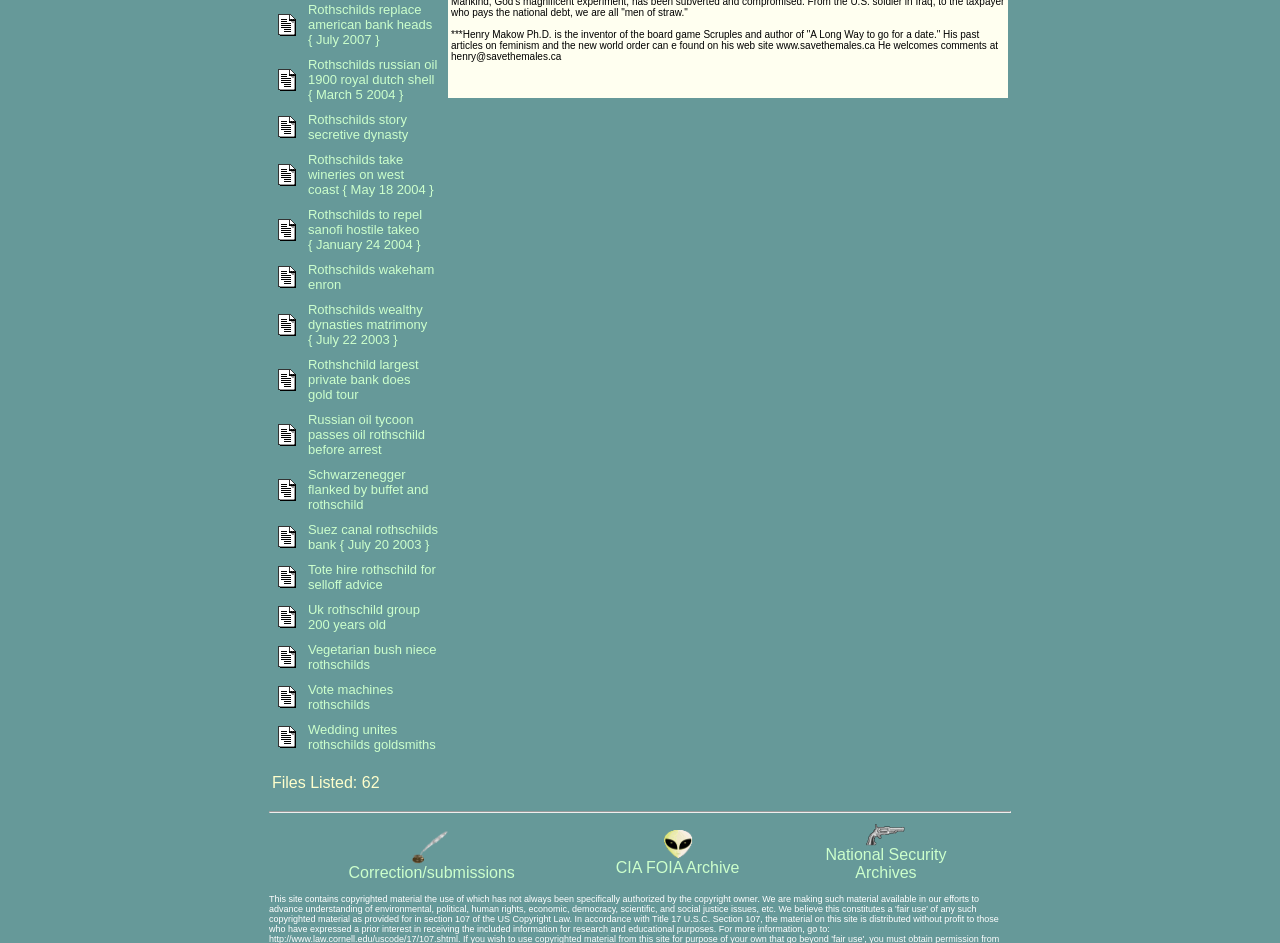Find and provide the bounding box coordinates for the UI element described here: "National SecurityArchives". The coordinates should be given as four float numbers between 0 and 1: [left, top, right, bottom].

[0.645, 0.883, 0.739, 0.935]